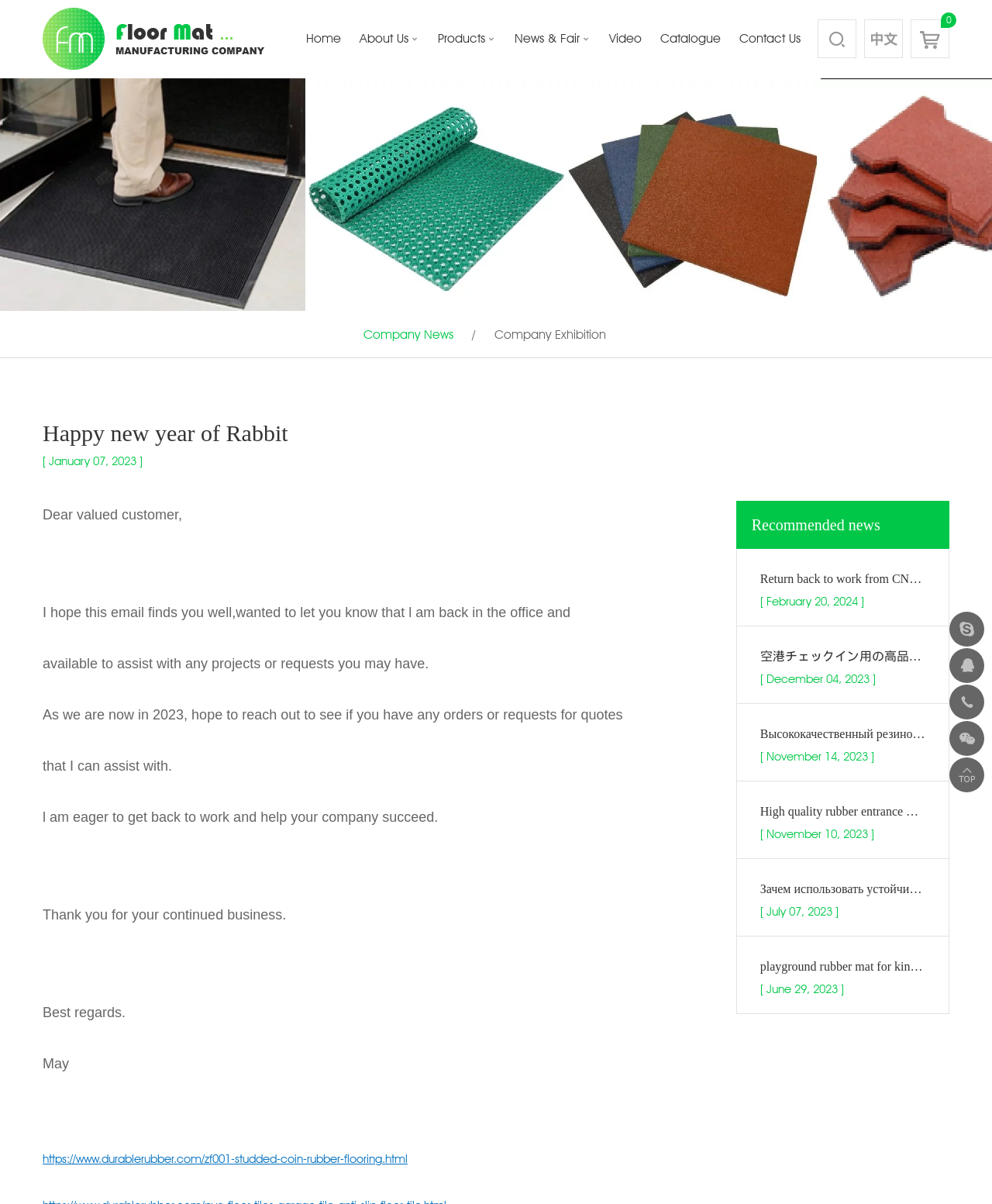Using the description: "中文", determine the UI element's bounding box coordinates. Ensure the coordinates are in the format of four float numbers between 0 and 1, i.e., [left, top, right, bottom].

[0.872, 0.017, 0.909, 0.049]